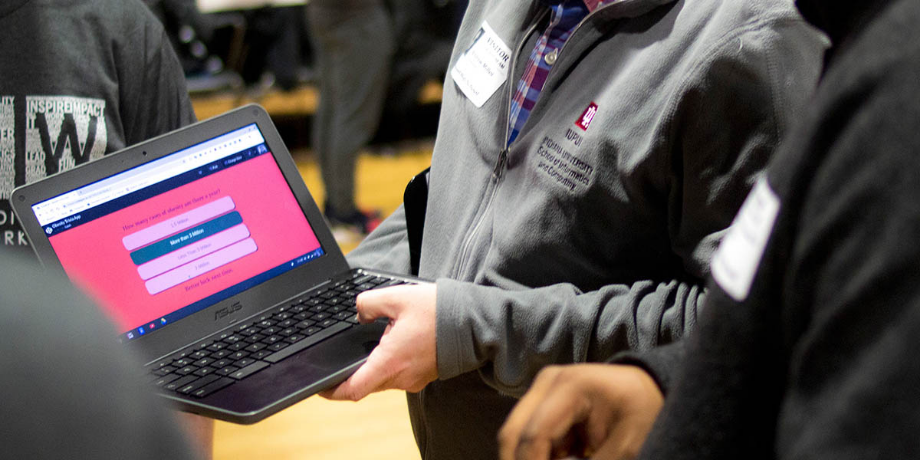Produce a meticulous caption for the image.

A student proudly presents a trivia application on a laptop during a workshop or class event, showcasing the practical skills acquired through iDEW (Innovative Digital and Engineering Workforce) classes. The screen displays an engaging interface with options to start the trivia game, emphasizing hands-on learning in coding and app development. The student is surrounded by peers, indicating a collaborative atmosphere. The scene highlights the essence of project-based learning where high school students explore technologies such as HTML, CSS, and JavaScript while working on real-world applications.